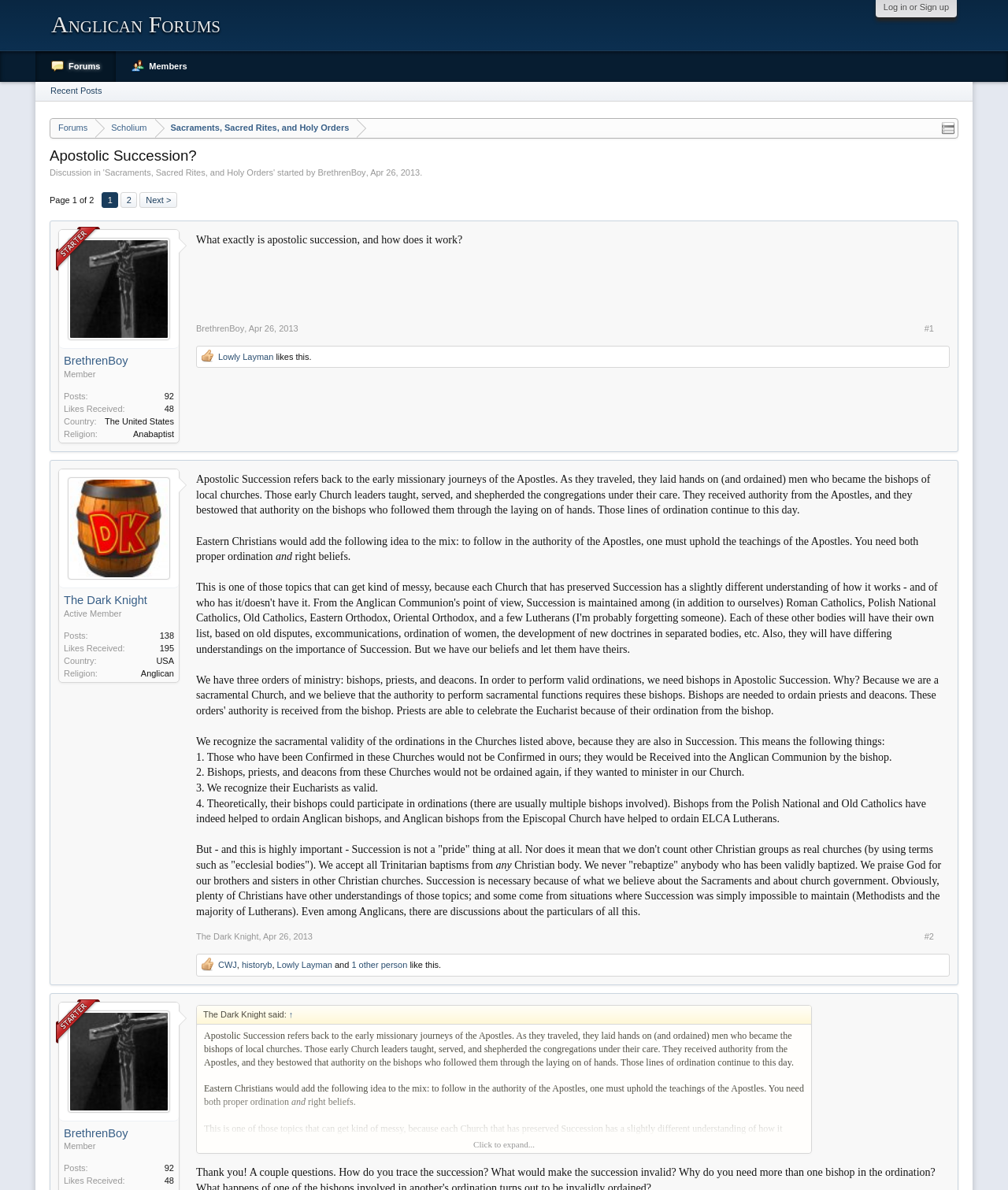Please determine the bounding box coordinates of the clickable area required to carry out the following instruction: "Read the post of BrethrenBoy". The coordinates must be four float numbers between 0 and 1, represented as [left, top, right, bottom].

[0.195, 0.458, 0.942, 0.618]